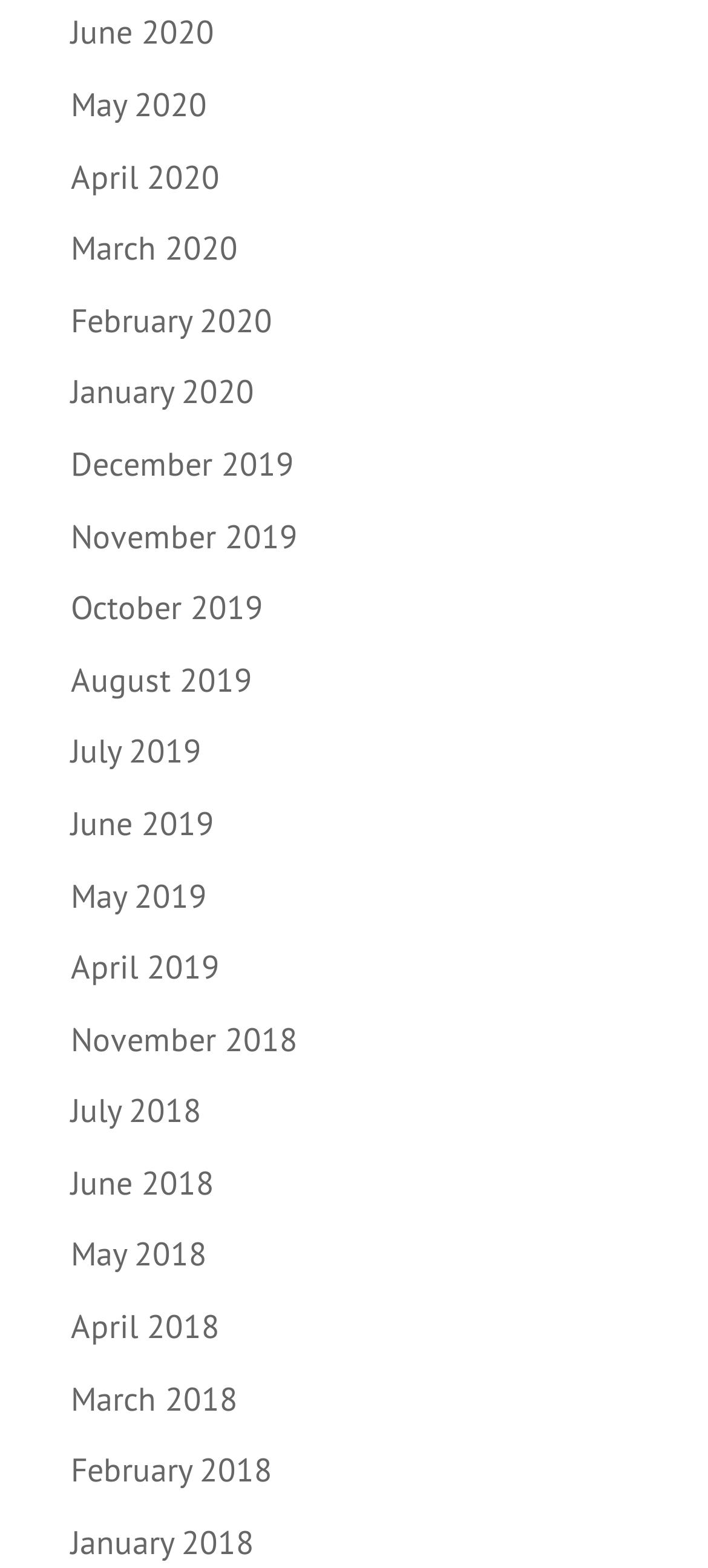Locate the bounding box coordinates of the element that needs to be clicked to carry out the instruction: "view November 2019". The coordinates should be given as four float numbers ranging from 0 to 1, i.e., [left, top, right, bottom].

[0.1, 0.328, 0.421, 0.355]